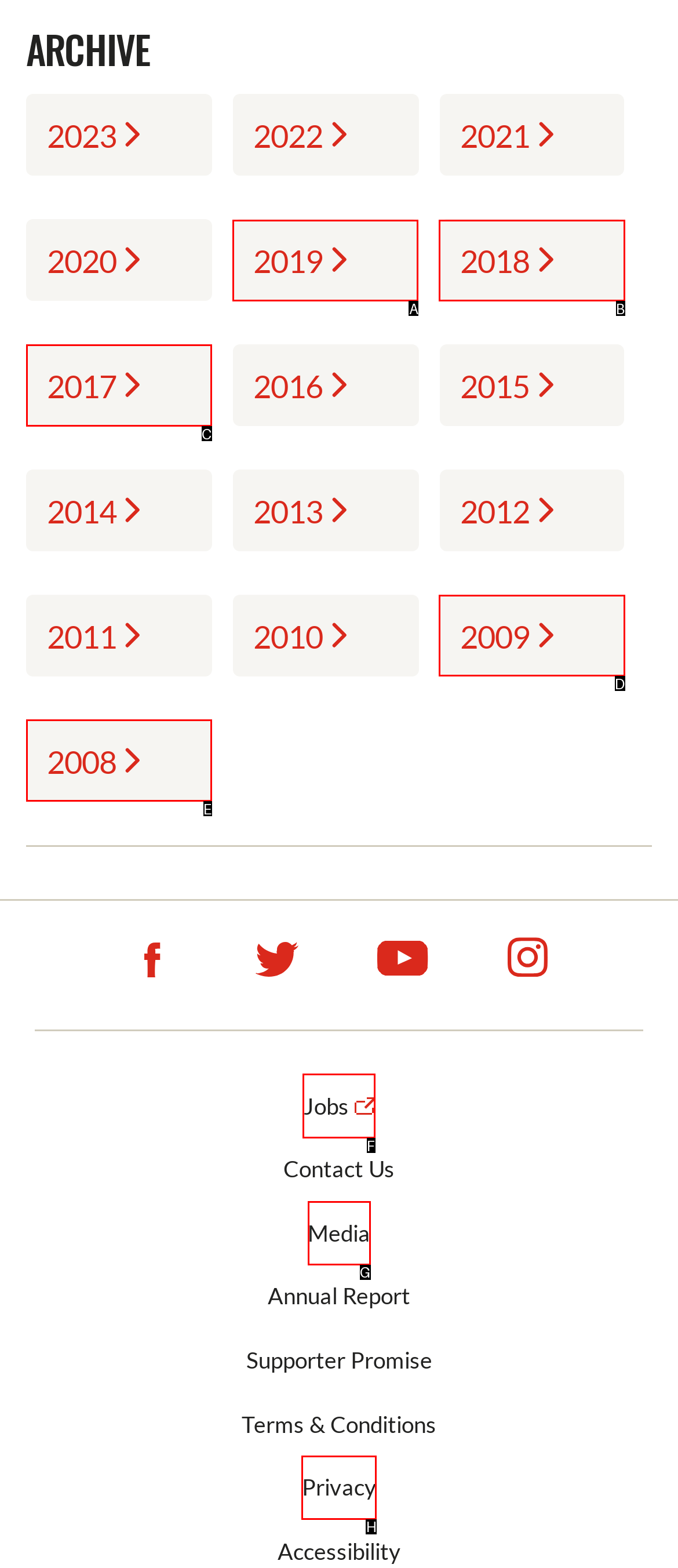Indicate which lettered UI element to click to fulfill the following task: Check jobs
Provide the letter of the correct option.

F